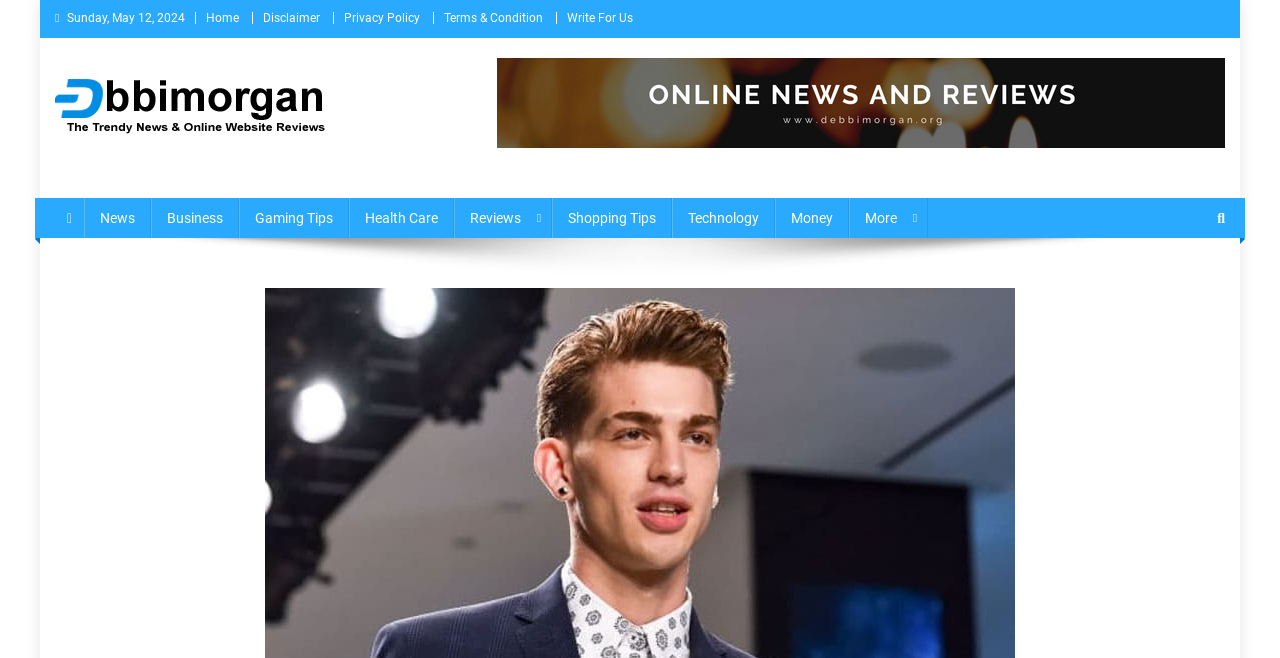Identify the bounding box for the UI element specified in this description: "Terms & Condition". The coordinates must be four float numbers between 0 and 1, formatted as [left, top, right, bottom].

[0.347, 0.017, 0.425, 0.038]